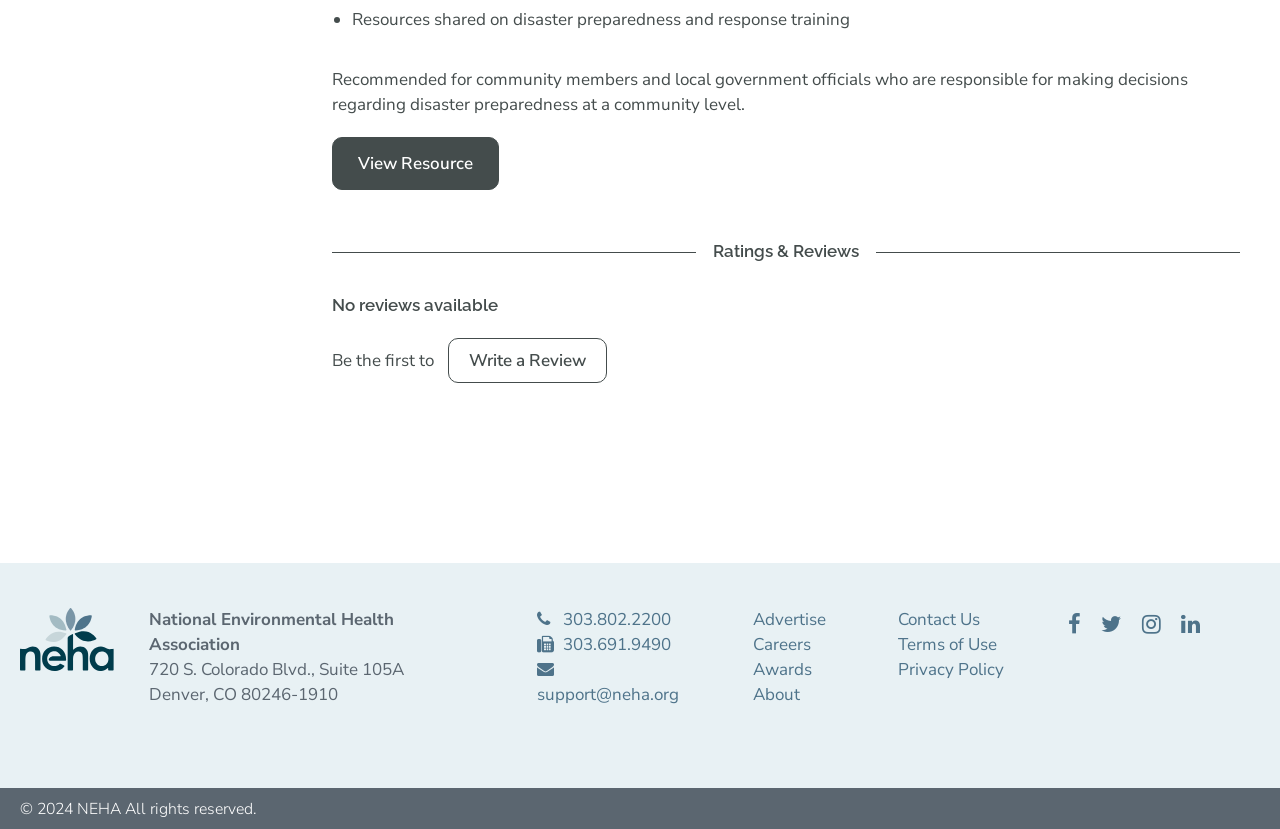Please provide the bounding box coordinate of the region that matches the element description: support@neha.org. Coordinates should be in the format (top-left x, top-left y, bottom-right x, bottom-right y) and all values should be between 0 and 1.

[0.419, 0.794, 0.55, 0.854]